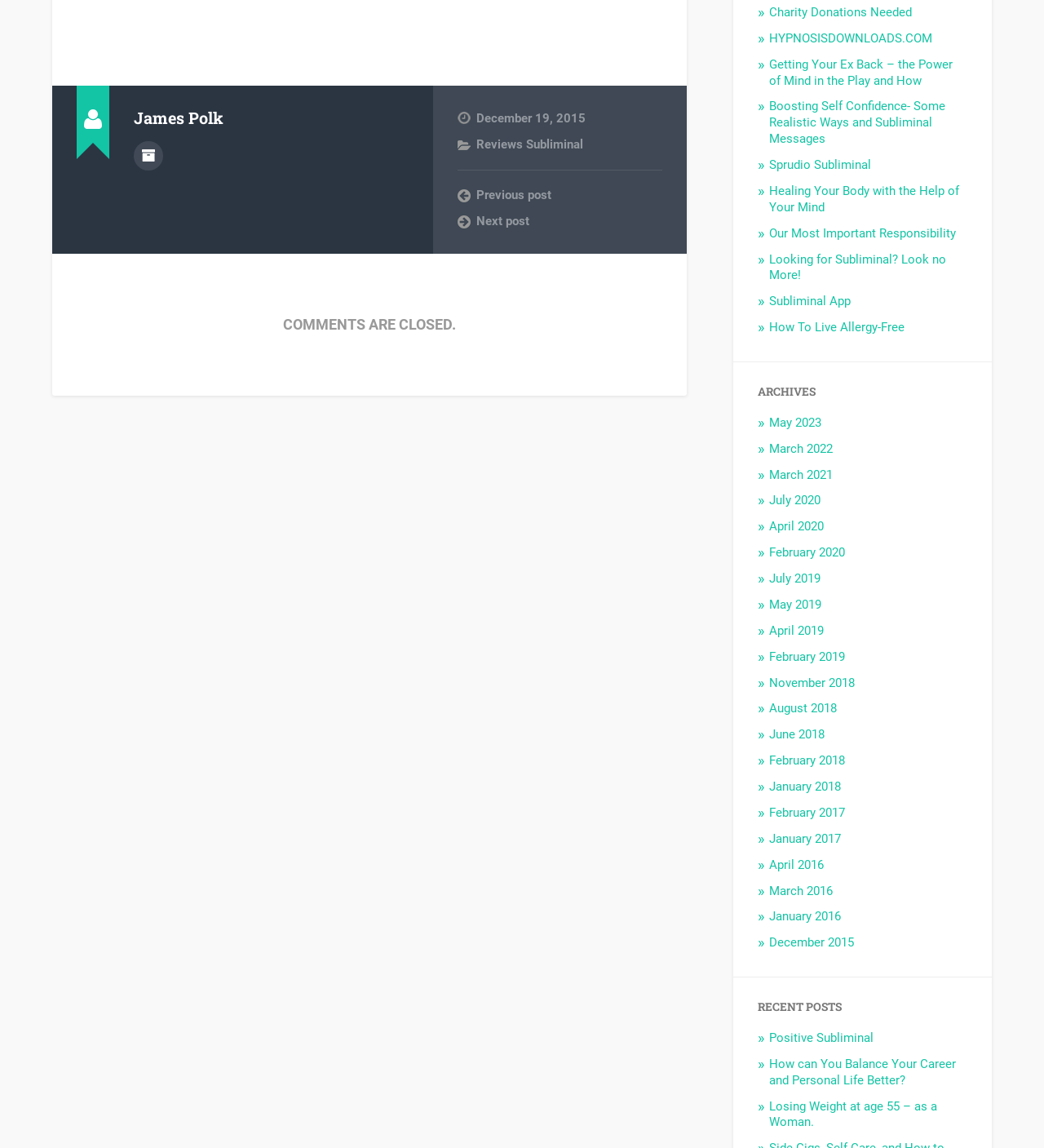Using the information from the screenshot, answer the following question thoroughly:
What is the title of the last recent post?

The last recent post is listed at the bottom of the webpage under the 'RECENT POSTS' heading, and its title is 'Losing Weight at age 55 – as a Woman.'